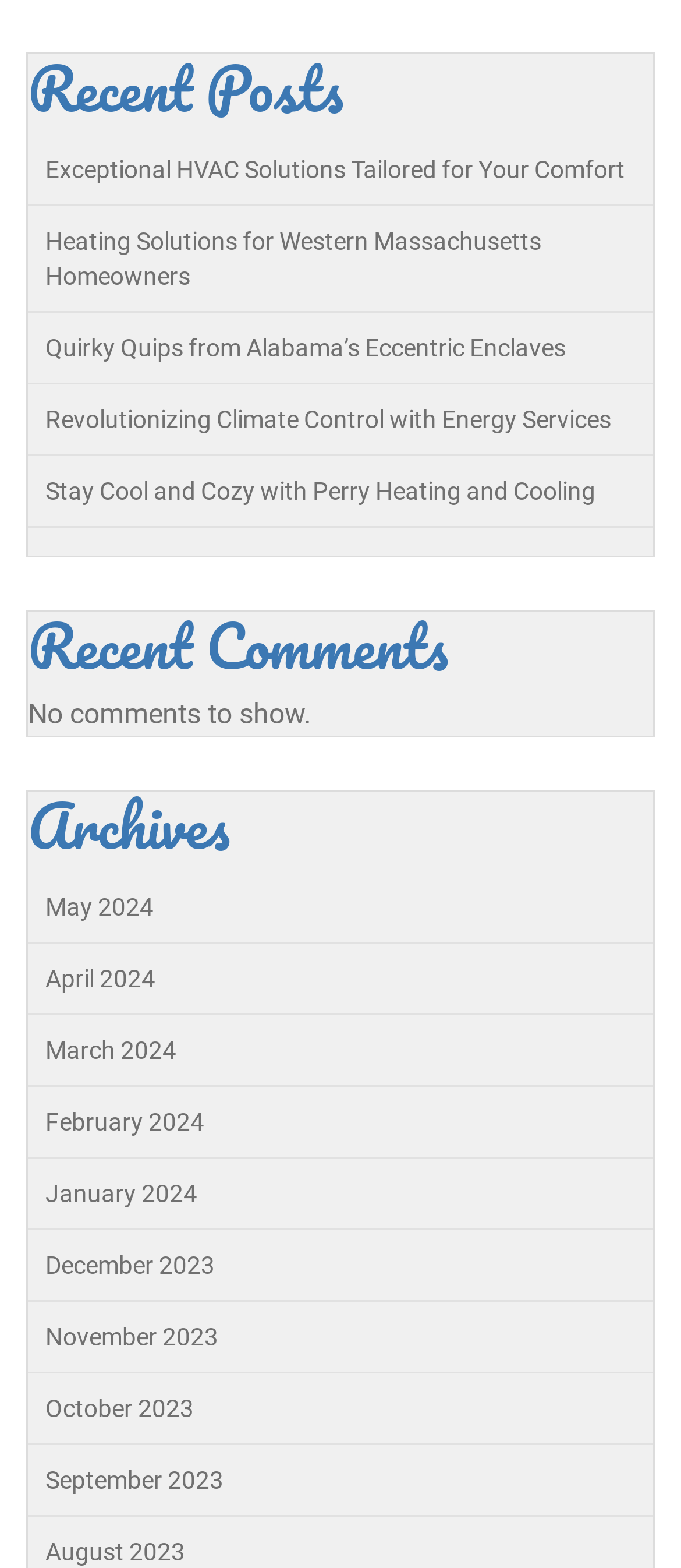Please identify the bounding box coordinates of the element I need to click to follow this instruction: "Browse archives by month".

[0.041, 0.504, 0.959, 0.547]